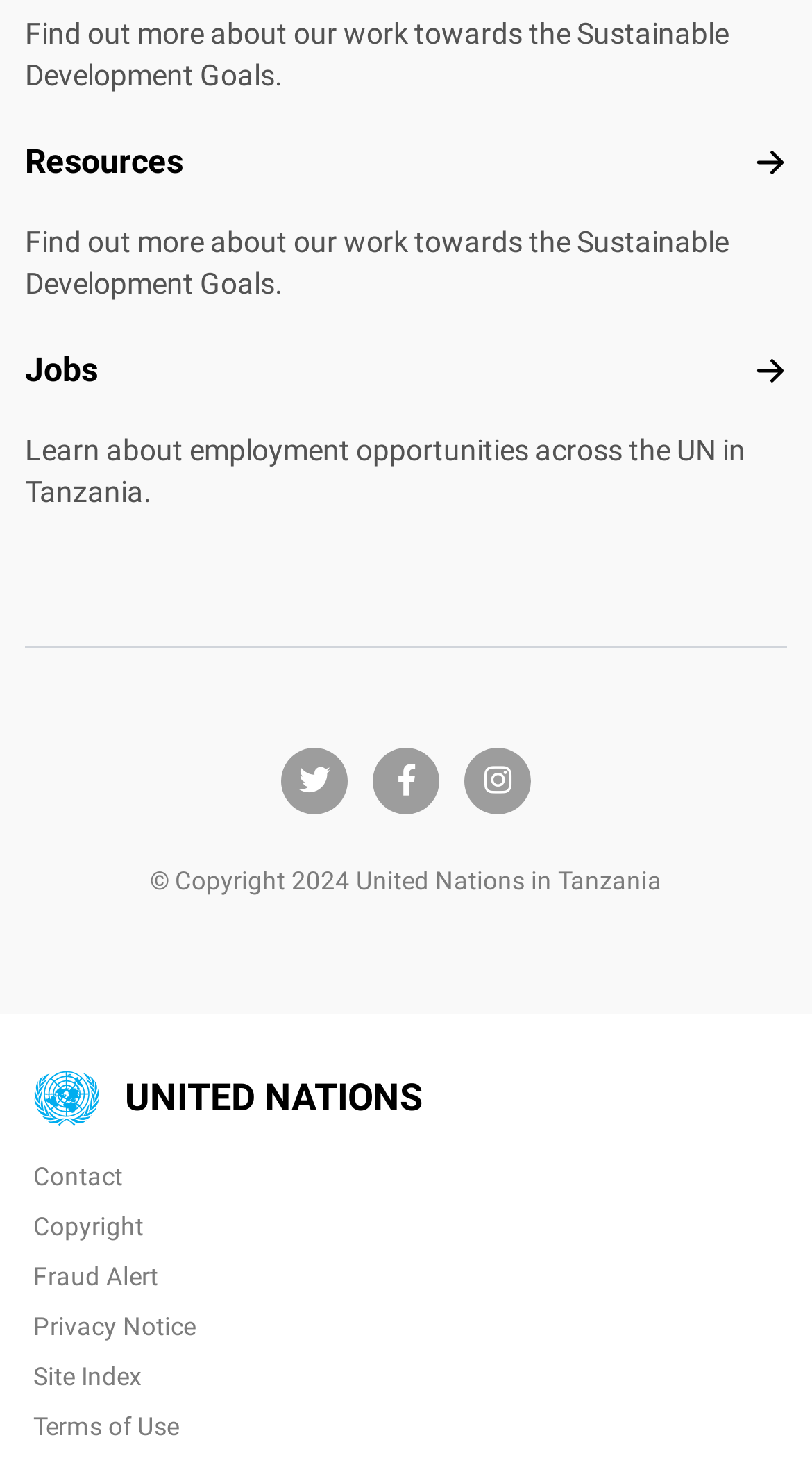What are the available resources?
From the screenshot, supply a one-word or short-phrase answer.

Resources